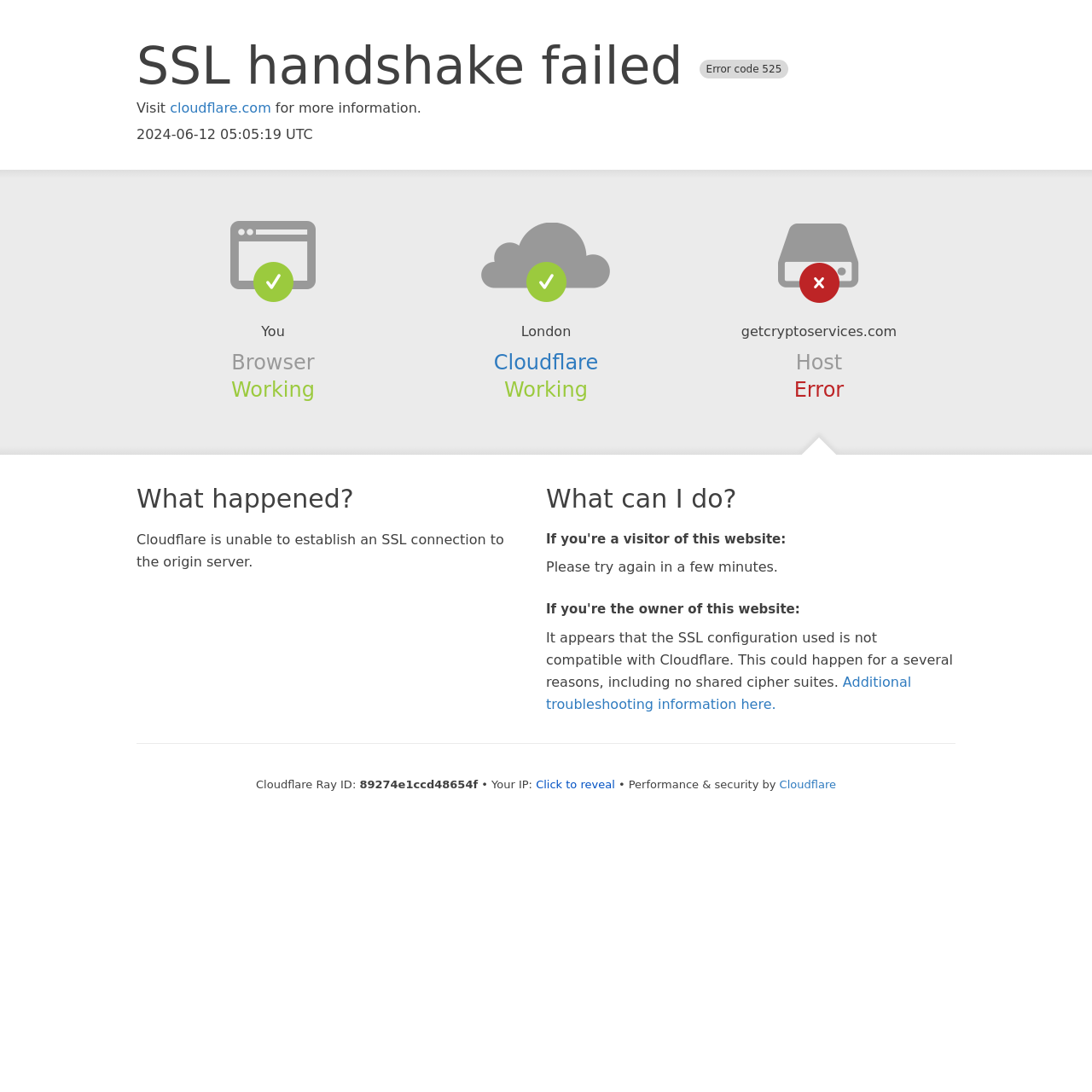What can visitors of this website do?
Please analyze the image and answer the question with as much detail as possible.

According to the section 'What can I do?' on the webpage, visitors of this website are advised to try again in a few minutes.